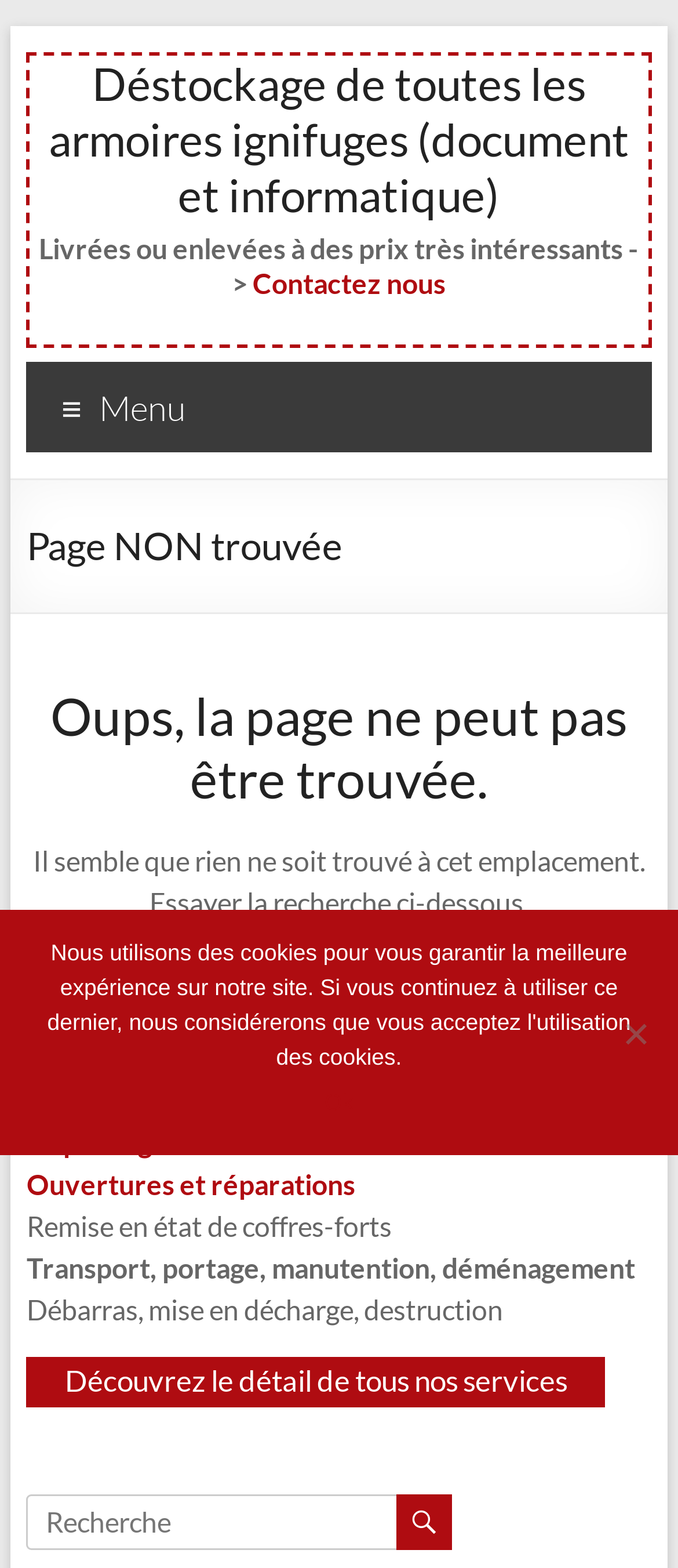Create a detailed summary of all the visual and textual information on the webpage.

This webpage is a 404 error page from Cofrocase, indicating that the requested page cannot be found. At the top, there is a heading that reads "Page NON trouvée" (Page Not Found). Below this heading, there is a message that says "Oups, la page ne peut pas être trouvée. Essayer la recherche ci-dessous." (Oops, the page cannot be found. Try searching below).

On the left side of the page, there is a menu section with a heading "≡Menu" and a list of services offered by Cofrocase, including "Dépannage 24h/24", "Ouvertures et réparations", "Remise en état de coffres-forts", "Transport, portage, manutention, déménagement", and "Débarras, mise en décharge, destruction". There is also a link to "Découvrez le détail de tous nos services" (Discover the details of all our services).

In the center of the page, there is a search bar with a text box and a search button. Above the search bar, there is a heading that reads "Déstockage de toutes les armoires ignifuges (document et informatique)" (Clearance of all fireproof cabinets (document and computer)). Below the search bar, there is a link to "Contactez nous" (Contact us).

At the bottom of the page, there is a cookie notice dialog with a link to "Ok" and a generic button labeled "Non" (No).

There are no images on the page. The overall layout is organized, with clear headings and concise text.